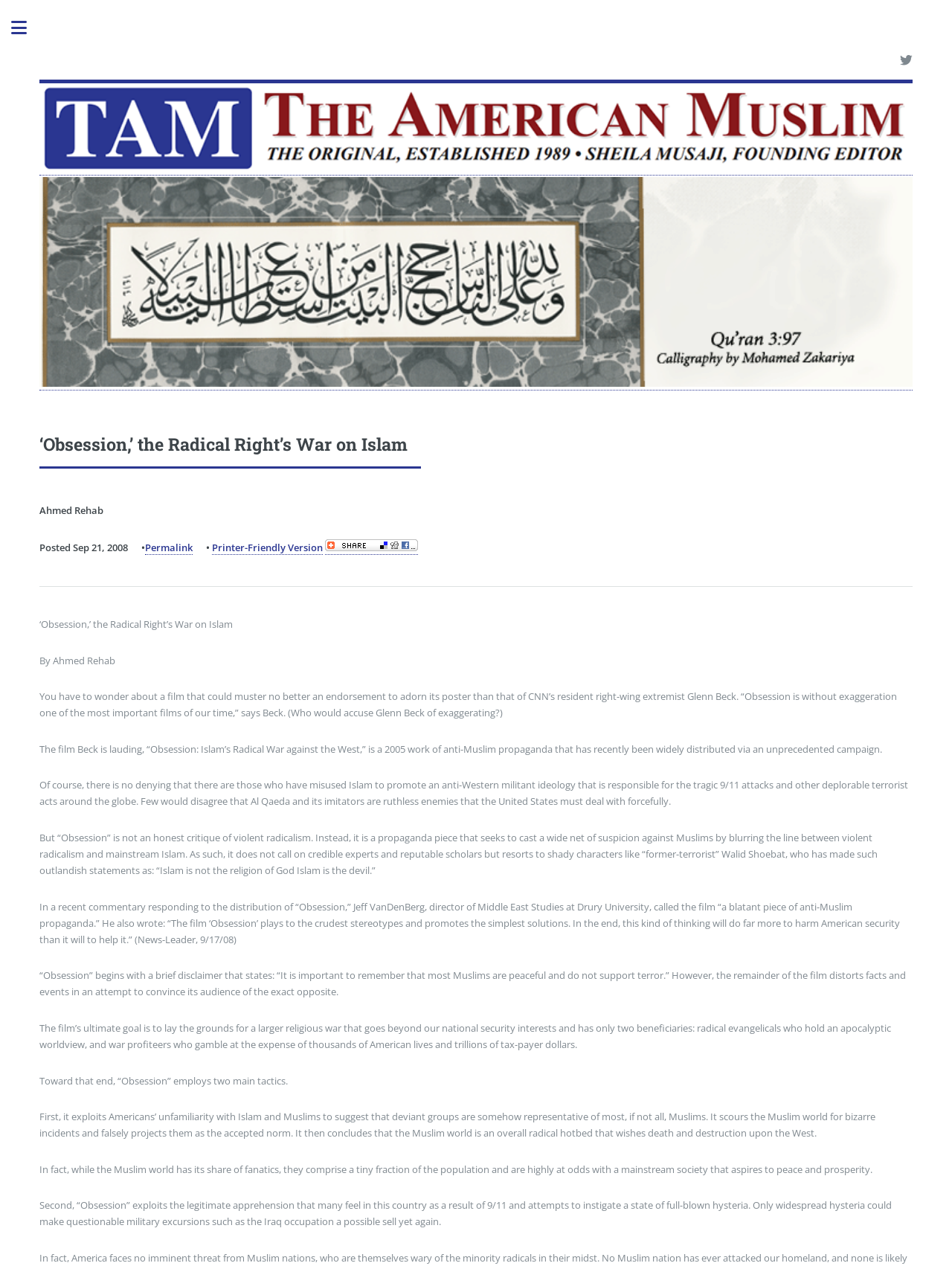What is the title of the article?
Provide a thorough and detailed answer to the question.

I found the title of the article by looking at the heading element with the text '‘Obsession,’ the Radical Right’s War on Islam' which is located at the top of the webpage.